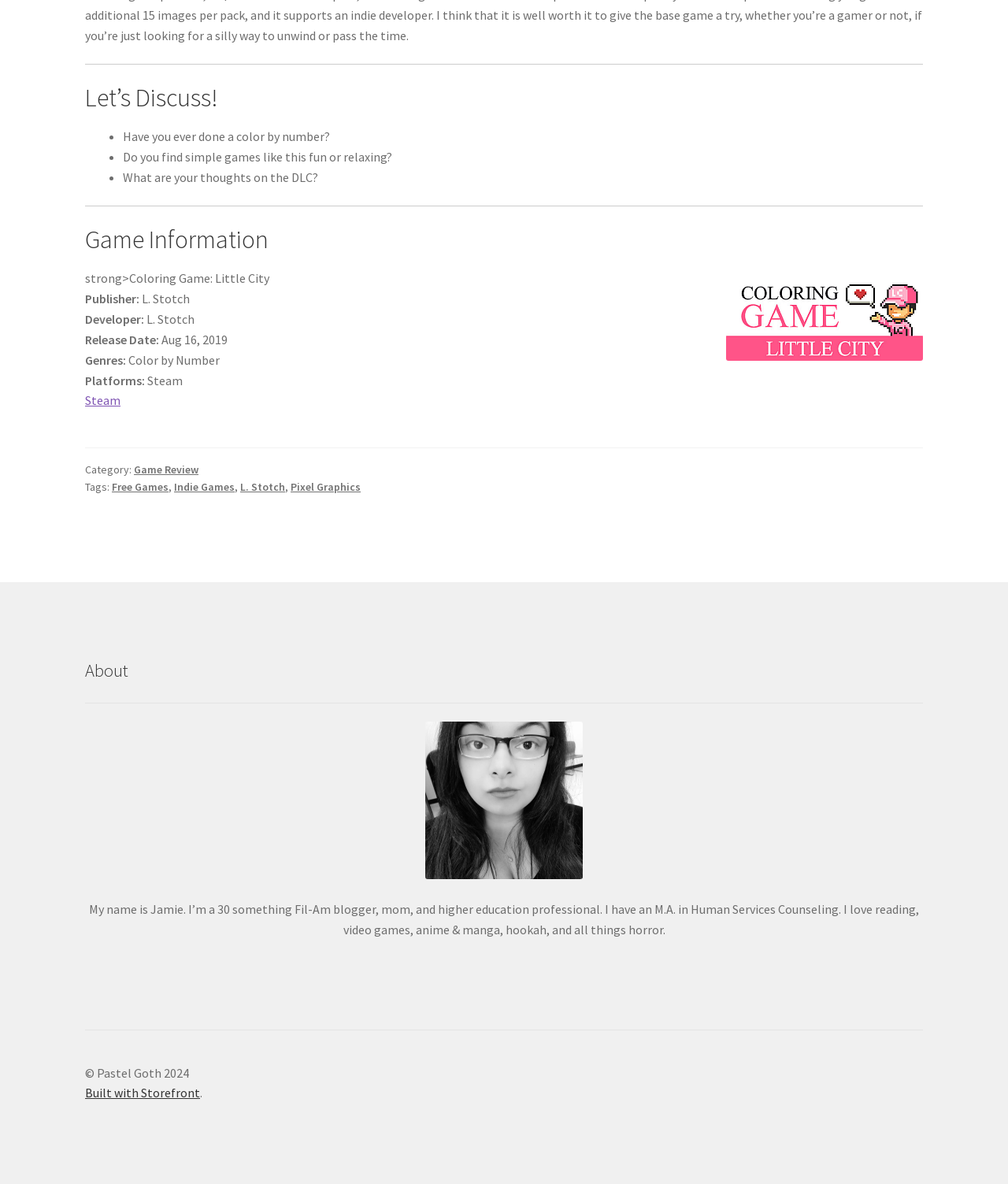Please identify the bounding box coordinates of the element's region that I should click in order to complete the following instruction: "Visit the 'About' page". The bounding box coordinates consist of four float numbers between 0 and 1, i.e., [left, top, right, bottom].

[0.084, 0.557, 0.127, 0.576]